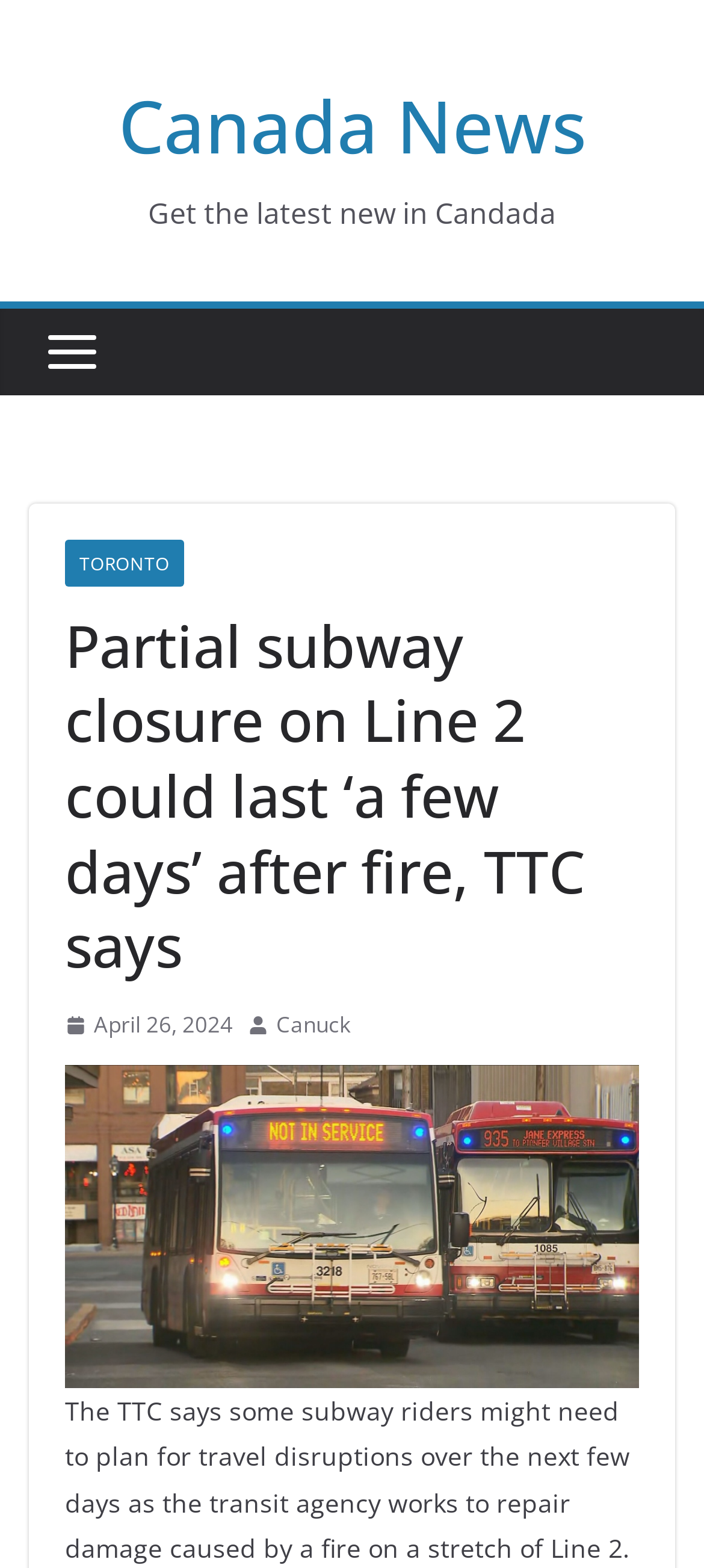Using a single word or phrase, answer the following question: 
What is the name of the subway line affected?

Line 2